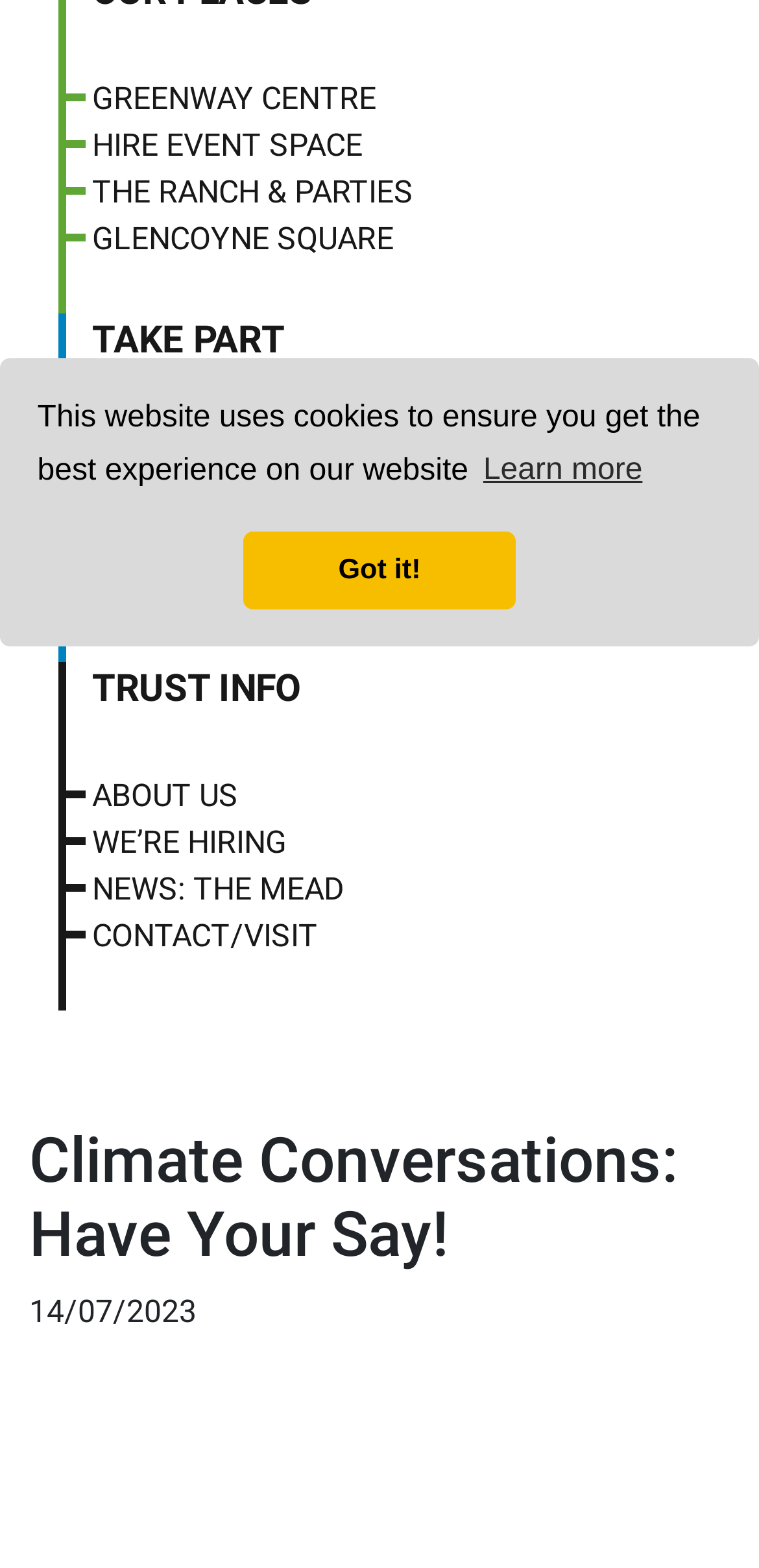From the screenshot, find the bounding box of the UI element matching this description: "Contact/visit". Supply the bounding box coordinates in the form [left, top, right, bottom], each a float between 0 and 1.

[0.087, 0.582, 0.903, 0.612]